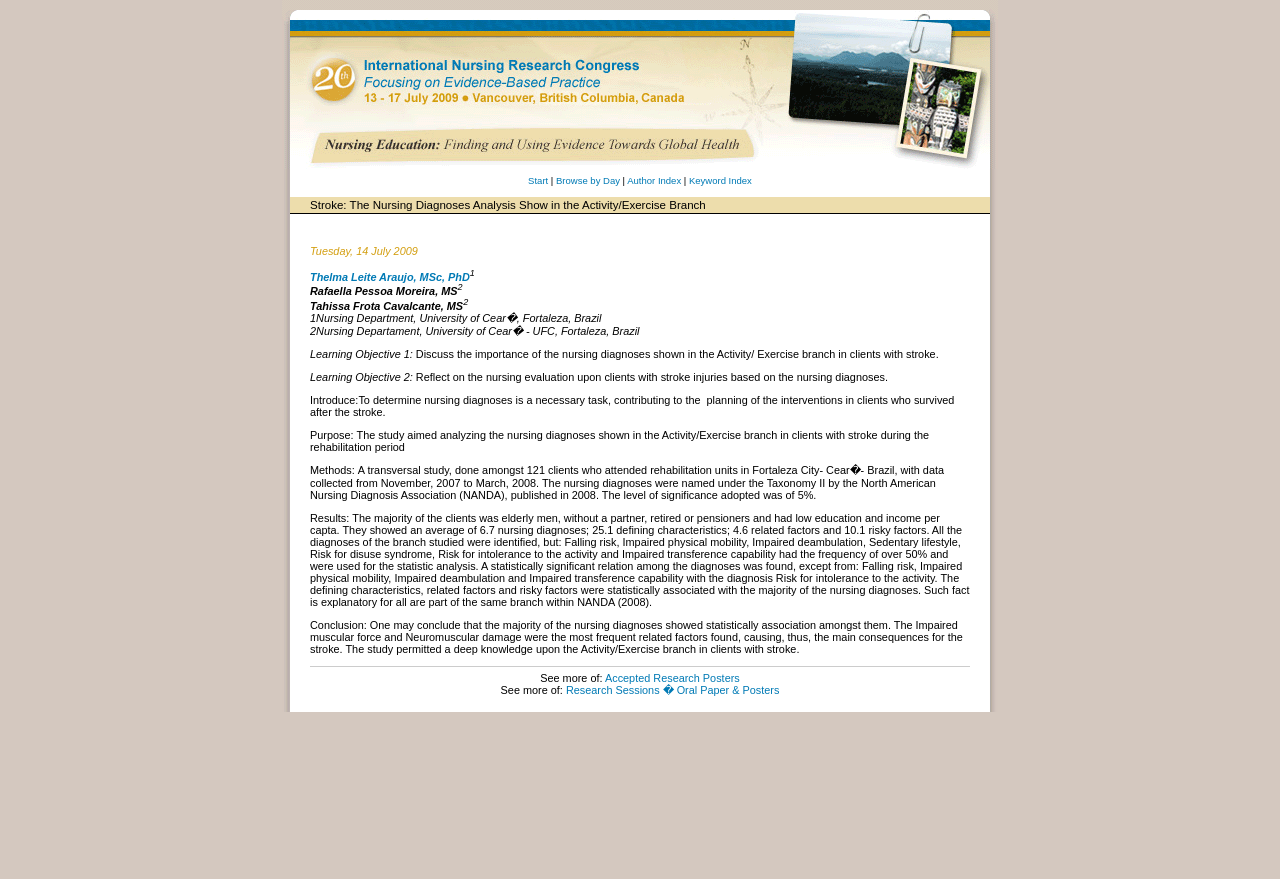Answer the question below using just one word or a short phrase: 
How many authors are listed?

3